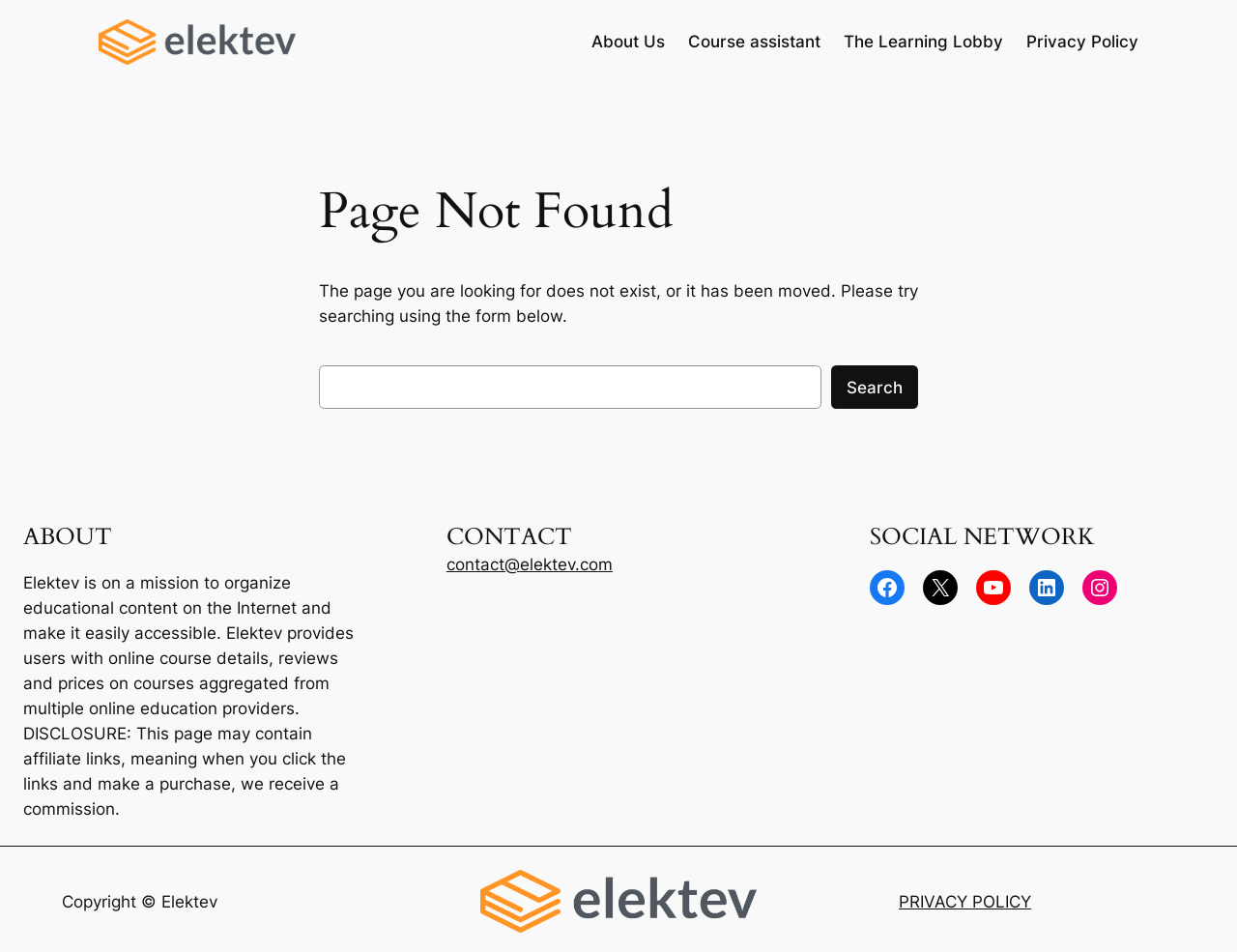What social media platforms is Elekev present on?
Craft a detailed and extensive response to the question.

The social media presence of Elekev can be found in the 'SOCIAL NETWORK' section of the webpage, where it provides links to their profiles on Facebook, YouTube, LinkedIn, and Instagram.